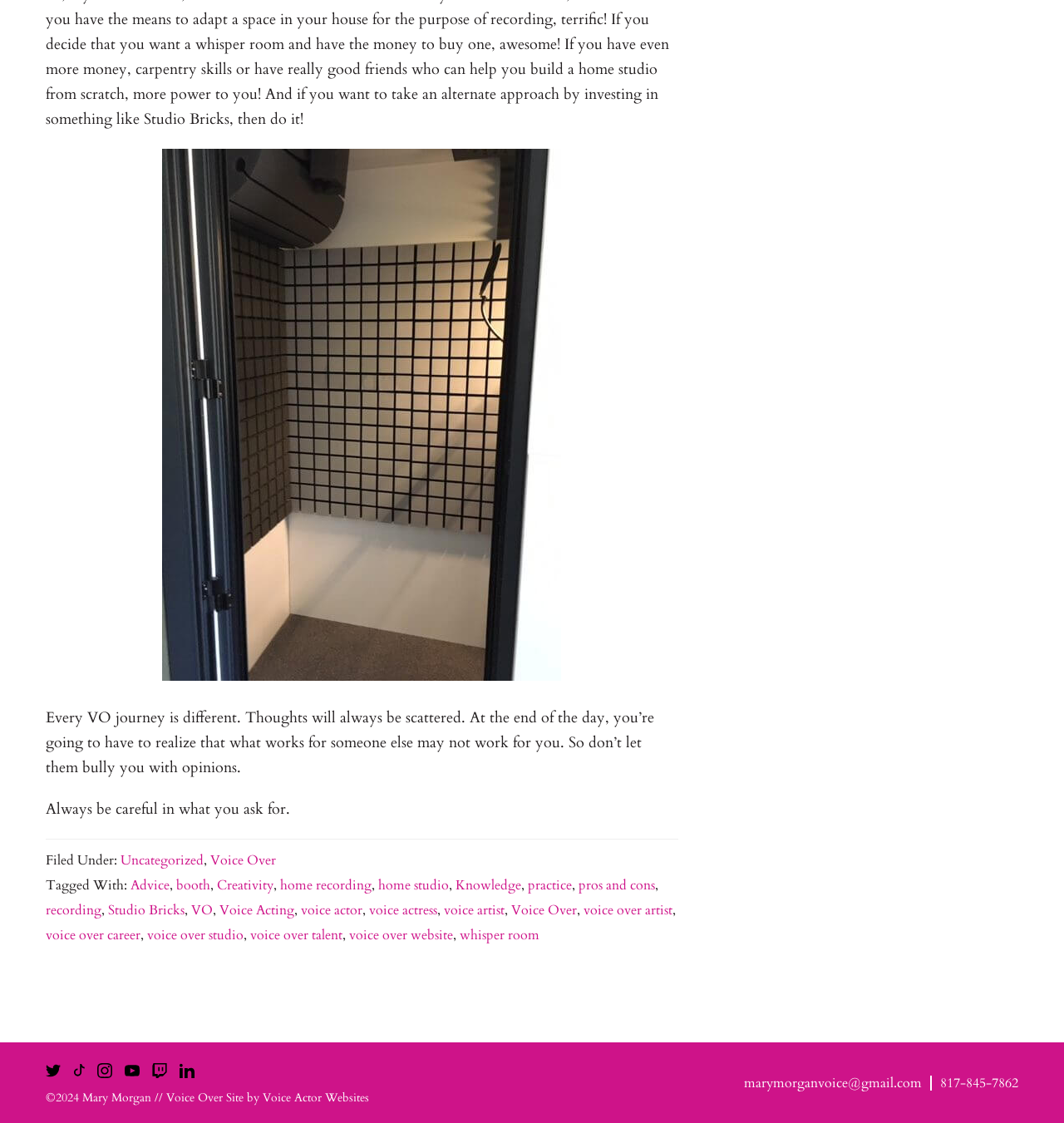Identify the bounding box coordinates for the UI element described by the following text: "voice artist". Provide the coordinates as four float numbers between 0 and 1, in the format [left, top, right, bottom].

[0.417, 0.802, 0.474, 0.819]